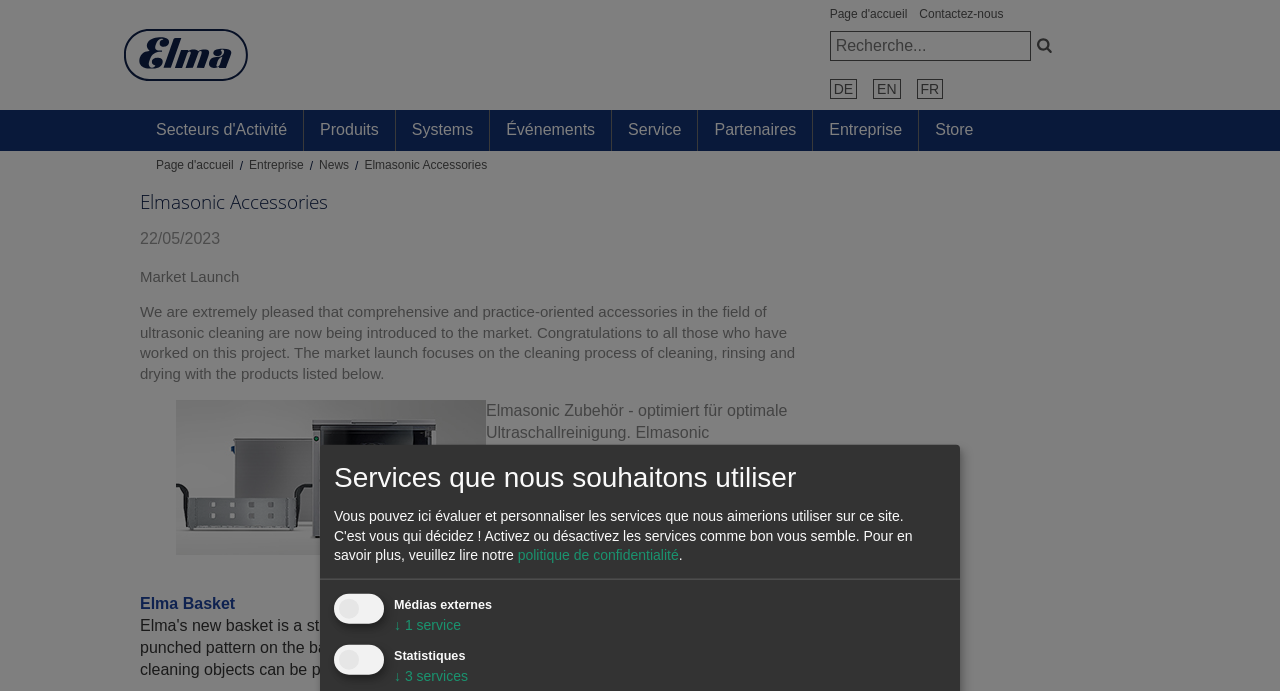Show the bounding box coordinates of the region that should be clicked to follow the instruction: "Read news."

[0.249, 0.229, 0.273, 0.249]